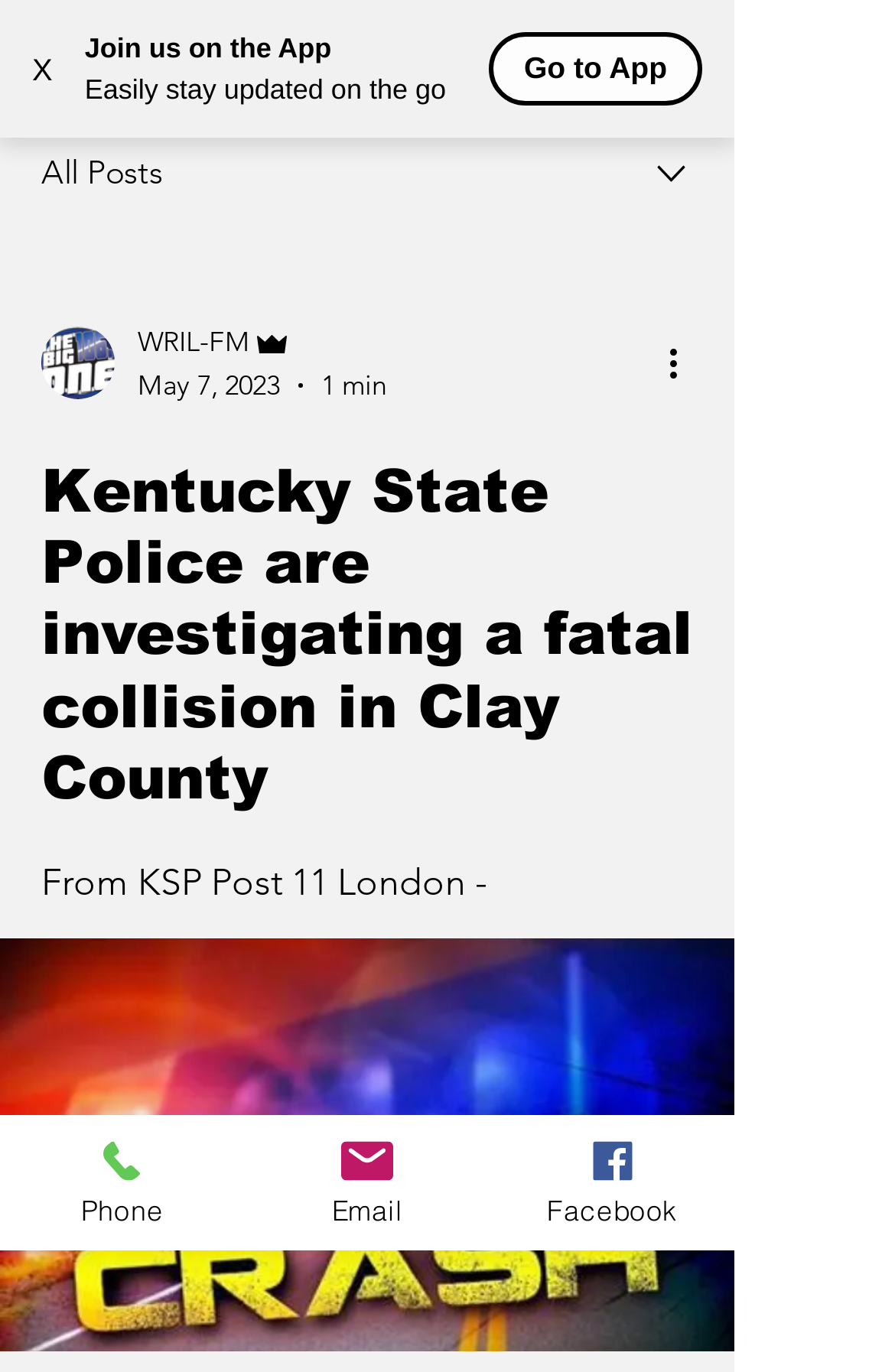Utilize the details in the image to give a detailed response to the question: What is the format of the date mentioned?

I found this answer by examining the text 'May 7, 2023', which is in the format of Month Day, Year. This format is commonly used to represent dates.